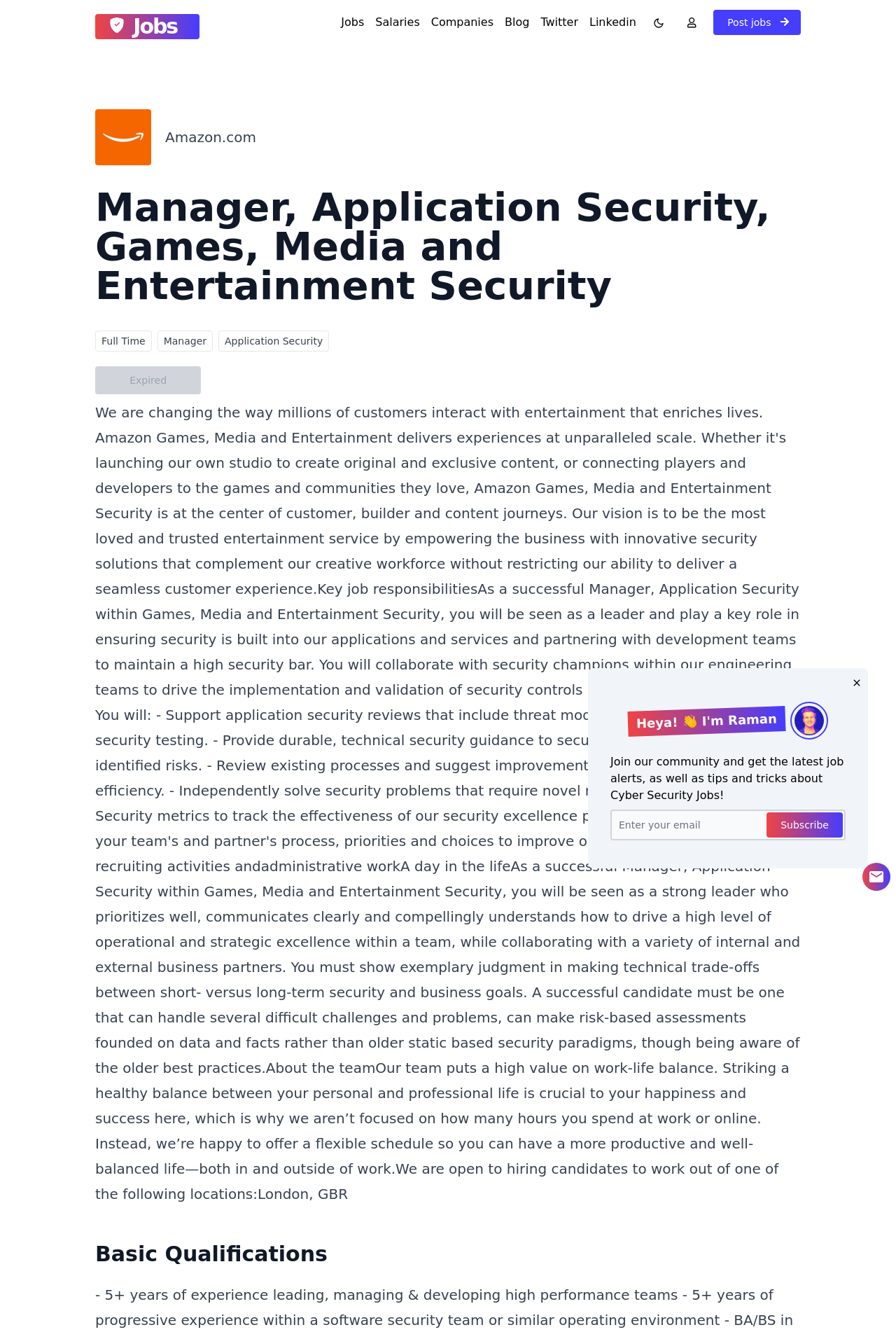Locate and generate the text content of the webpage's heading.

Manager, Application Security, Games, Media and Entertainment Security